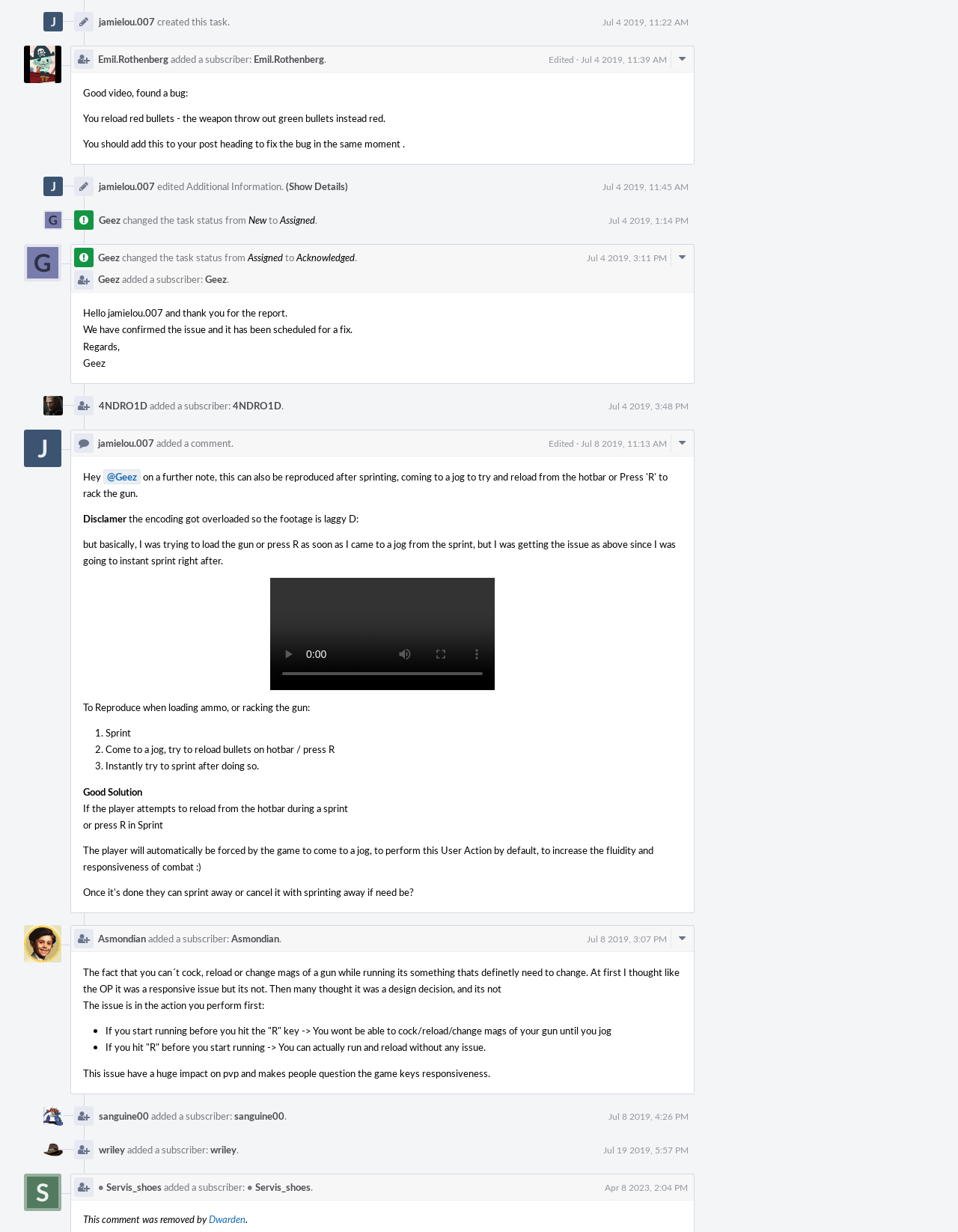Please identify the bounding box coordinates of the clickable region that I should interact with to perform the following instruction: "add a subscriber". The coordinates should be expressed as four float numbers between 0 and 1, i.e., [left, top, right, bottom].

[0.265, 0.043, 0.338, 0.053]